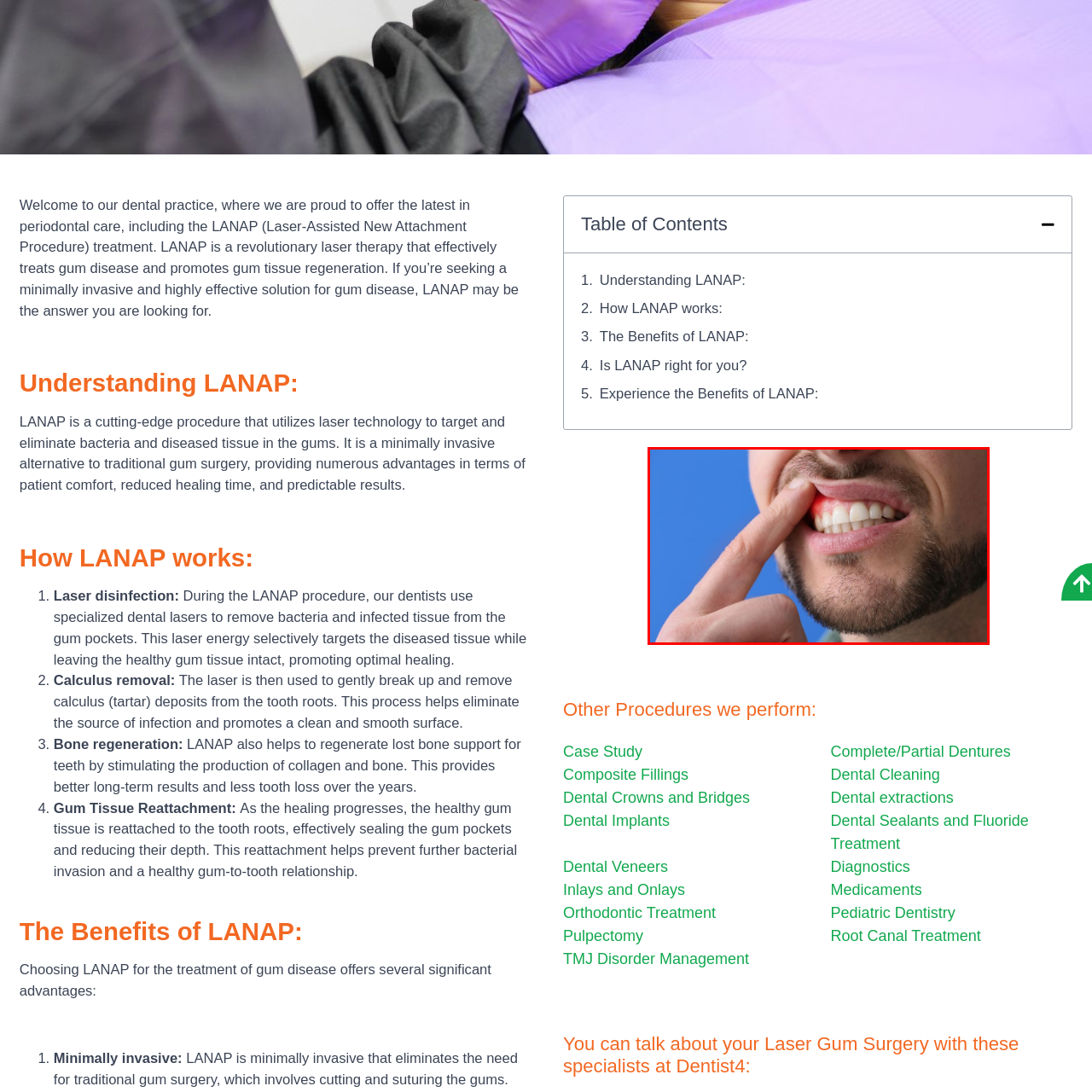Generate a detailed caption for the picture that is marked by the red rectangle.

The image depicts a close-up of a man highlighting his gum area with his finger, indicating potential gum irritation or inflammation. The background is a soothing blue, which contrasts with the concern shown on his face as he points to the redness in his gums. This visual underscores the significance of oral health, particularly in relation to periodontal care and conditions like gingivitis. The context is fitting since the accompanying information emphasizes advanced treatments for gum disease, including the minimally invasive LANAP (Laser-Assisted New Attachment Procedure), known for its effectiveness in promoting gum tissue regeneration and treating gum disease. Seeking professional dental advice is crucial for addressing such issues and ensuring optimal gum health.